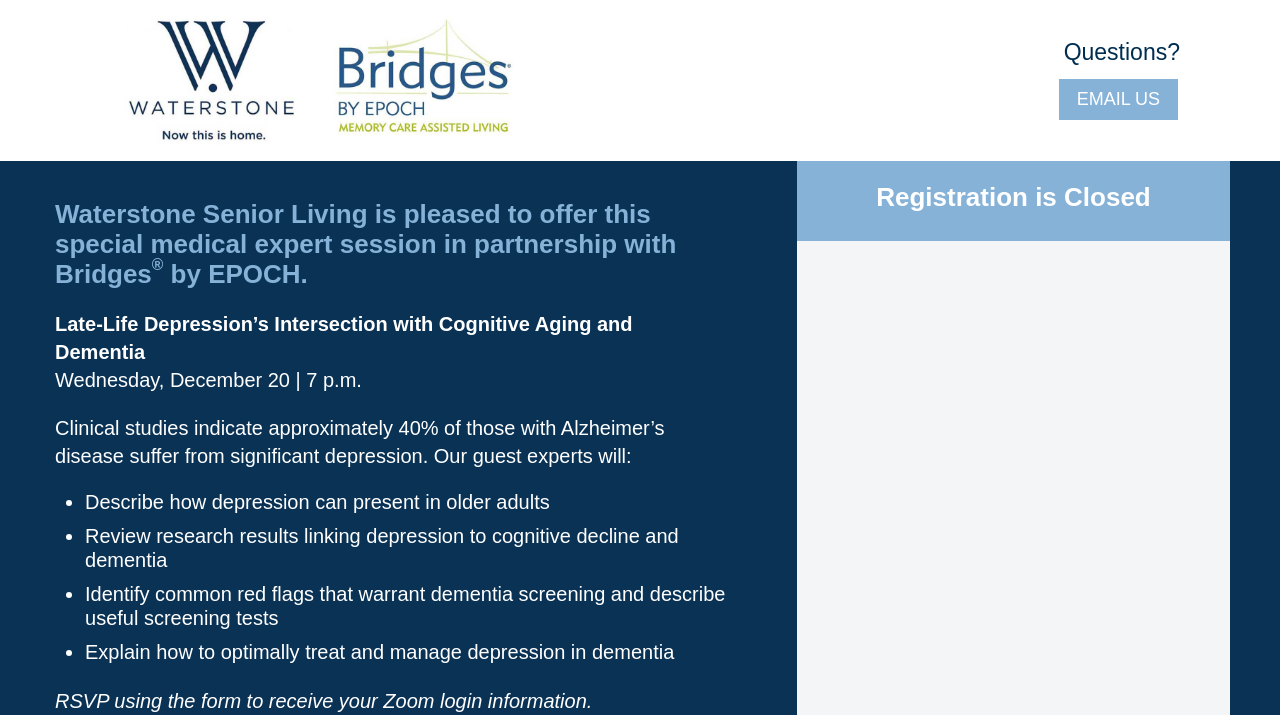Based on the image, provide a detailed response to the question:
What is the date of the medical expert session?

I found the answer by examining the StaticText element with the text 'Wednesday, December 20 | 7 p.m.' which is located at [0.043, 0.516, 0.283, 0.547]. The date is clearly stated in this text.